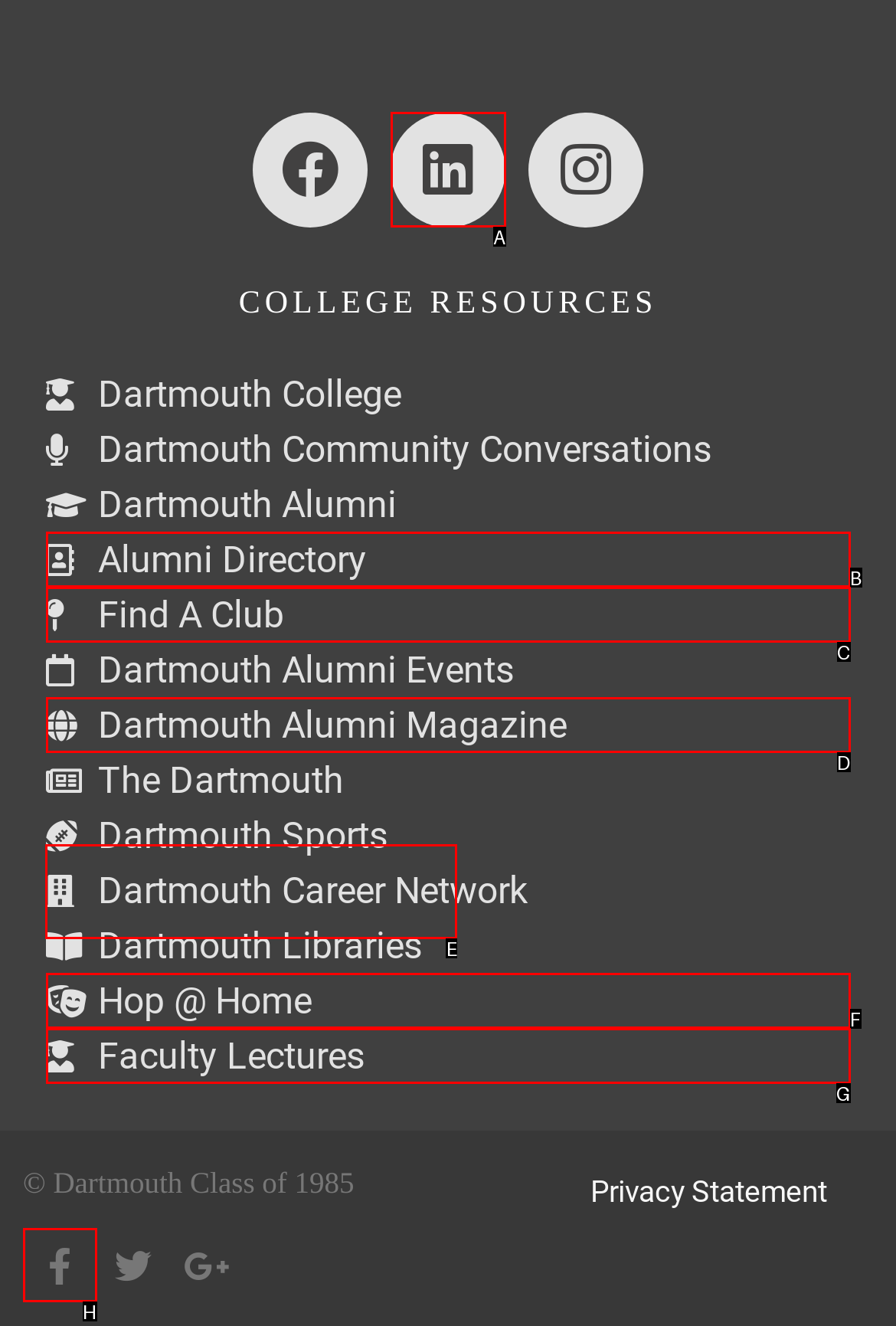Which UI element should you click on to achieve the following task: Contact us? Provide the letter of the correct option.

None